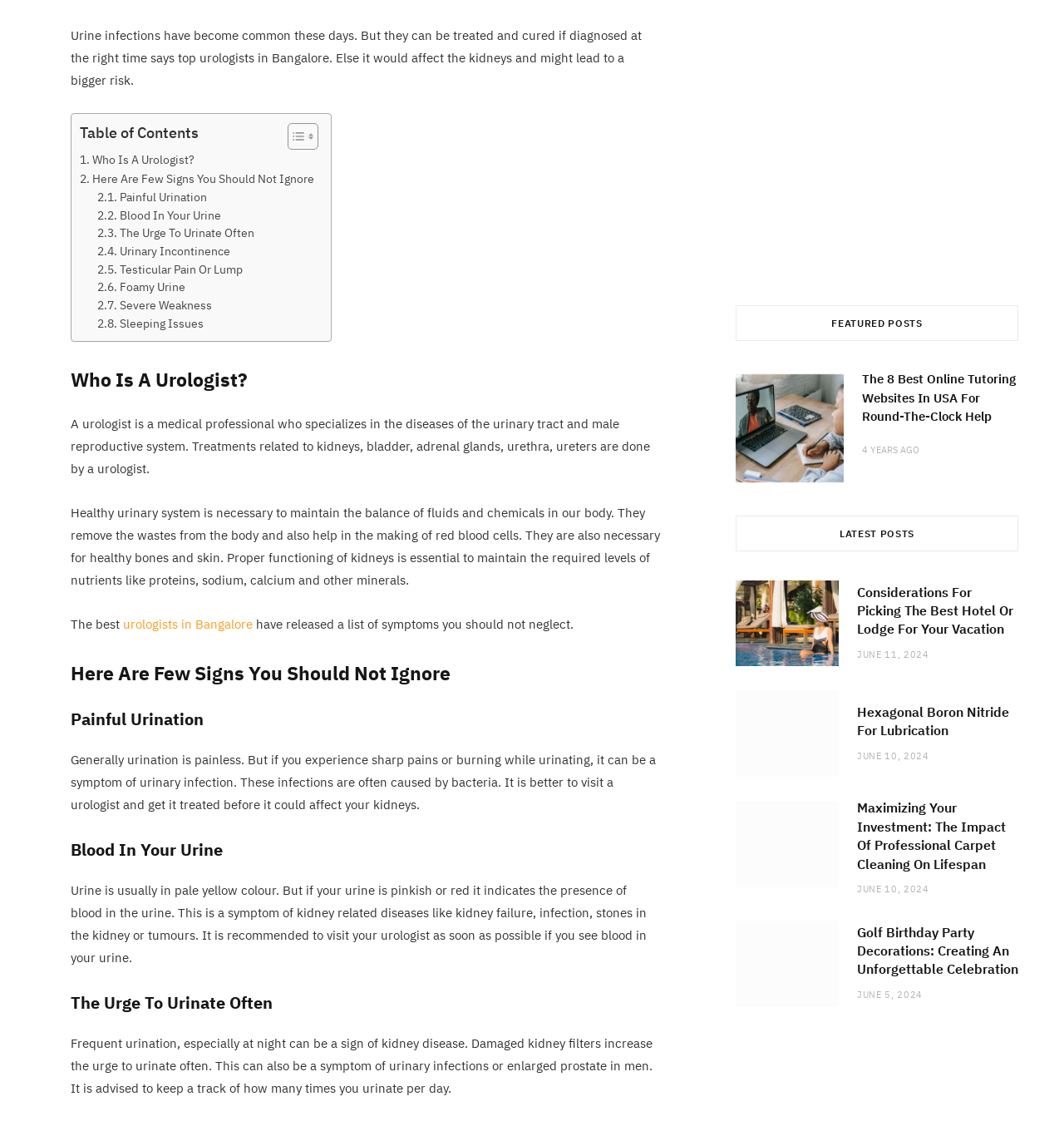What are some symptoms of urinary infections?
Analyze the image and deliver a detailed answer to the question.

The webpage lists several symptoms of urinary infections, including painful urination, blood in the urine, frequent urination, and urinary incontinence, among others.